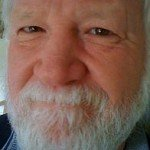What is the color of the man's beard?
Kindly offer a comprehensive and detailed response to the question.

The caption explicitly states that the man has a 'white beard', which indicates that the color of his beard is white.